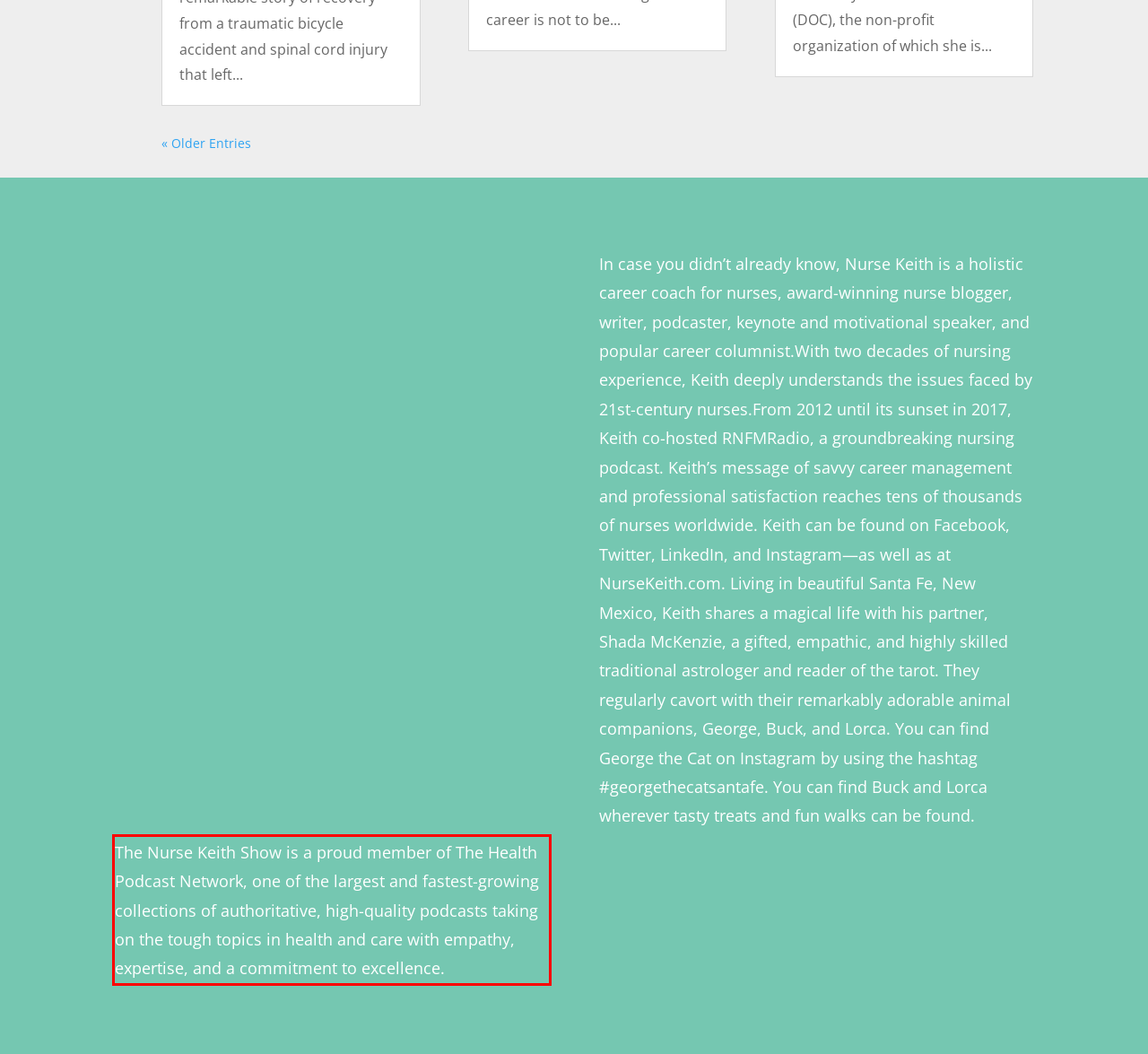Perform OCR on the text inside the red-bordered box in the provided screenshot and output the content.

The Nurse Keith Show is a proud member of The Health Podcast Network, one of the largest and fastest-growing collections of authoritative, high-quality podcasts taking on the tough topics in health and care with empathy, expertise, and a commitment to excellence.